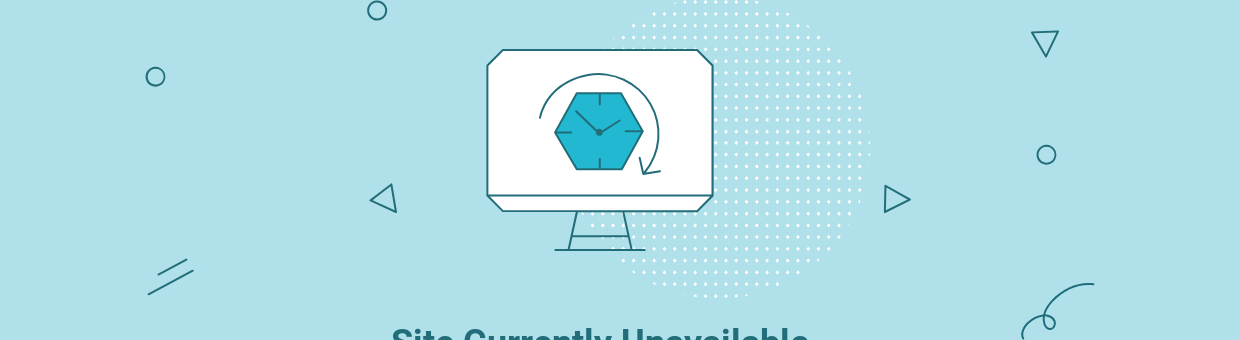Using the details from the image, please elaborate on the following question: What is the purpose of the text below the monitor?

The question asks about the purpose of the prominent text 'Site Currently Unavailable' displayed below the monitor. The caption states that this text 'clearly conveys the status of the website, ensuring that users are informed of the situation'. This implies that the primary purpose of the text is to inform users about the current status of the website.